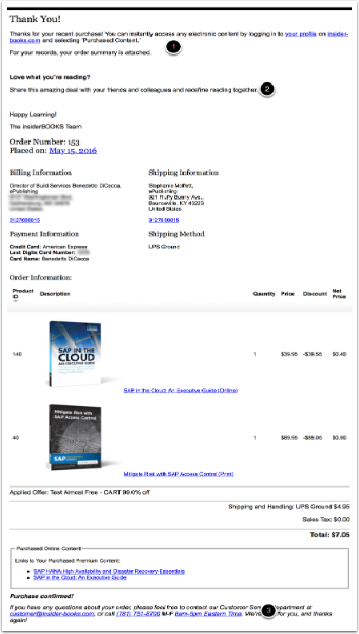How many items were purchased?
Please answer the question with a detailed and comprehensive explanation.

The order summary lists two items, 'SAP in the Cloud: A Revolution Guide (Print)' and 'Minna's Risk with SAP Access Controls (Print)', indicating that two items were purchased.